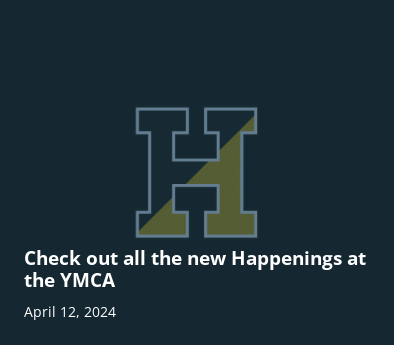Provide a one-word or short-phrase response to the question:
What does the stylized 'H' represent?

Haverhill